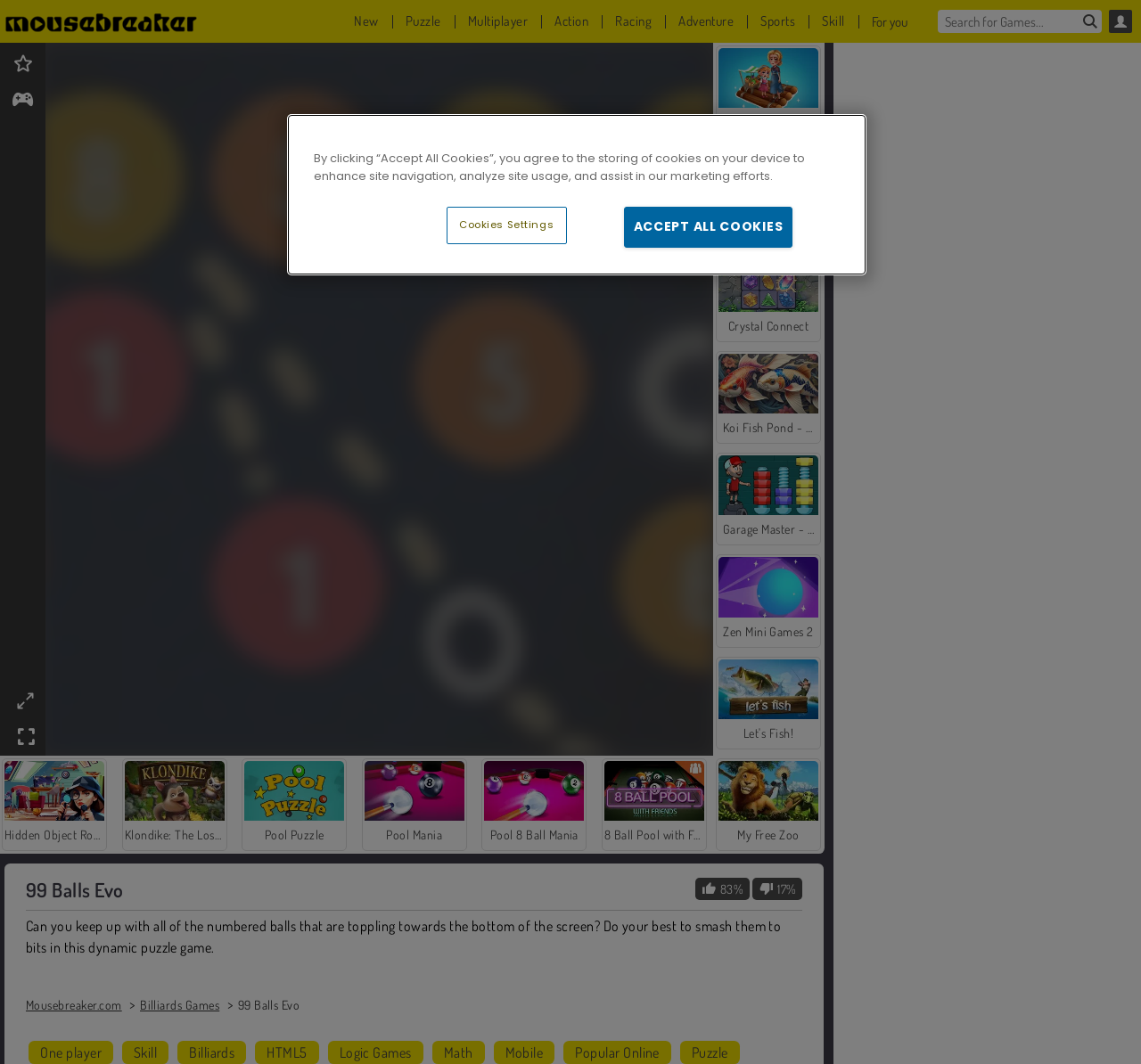Explain the features and main sections of the webpage comprehensively.

This webpage is a game portal featuring a puzzle game called "99 Balls Evo". At the top, there is a banner with a logo and a navigation menu with links to different game categories, such as "New", "Puzzle", "Multiplayer", and more. Below the navigation menu, there is a search bar with a button labeled "For you" and a textbox to input search queries.

The main content area is divided into two sections. On the left, there is a list of game recommendations with images and titles, such as "Hidden Object Rooms Exploration", "Klondike: The Lost Expedition", and "Pool Puzzle". Each game has a corresponding image and a brief description.

On the right, there is a large game preview area featuring the "99 Balls Evo" game. The game title is displayed prominently, along with a brief description of the game: "Can you keep up with all of the numbered balls that are toppling towards the bottom of the screen? Do your best to smash them to bits in this dynamic puzzle game." There are also two buttons displaying the game's rating, "83%" and "17%".

At the bottom of the page, there are more links to game categories, such as "One player", "Skill", "Billiards", and more. There is also a cookie banner with a message about storing cookies on the device and buttons to accept or customize cookie settings.

Throughout the page, there are various images, links, and buttons, making it a visually engaging and interactive game portal.